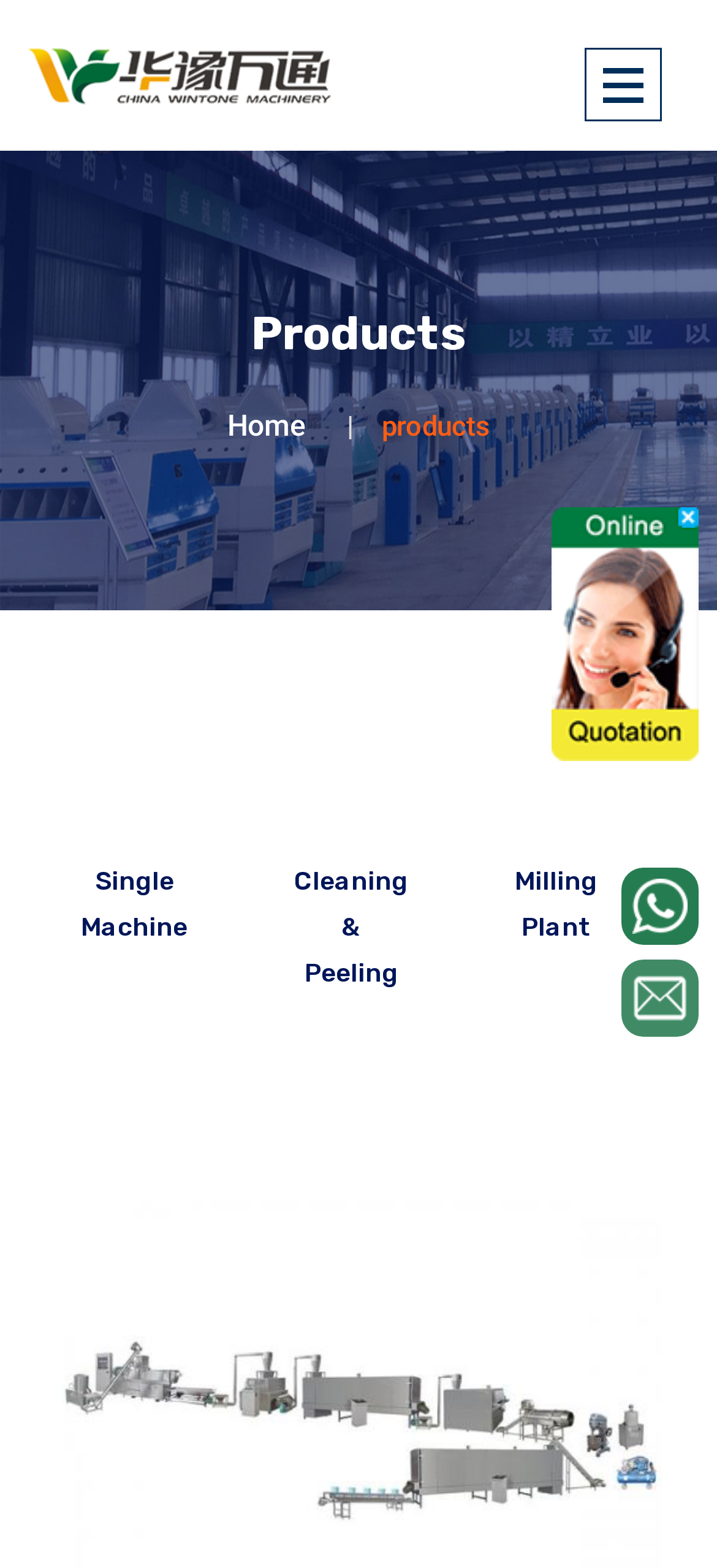How many images are there on the webpage?
Answer the question with a single word or phrase derived from the image.

4